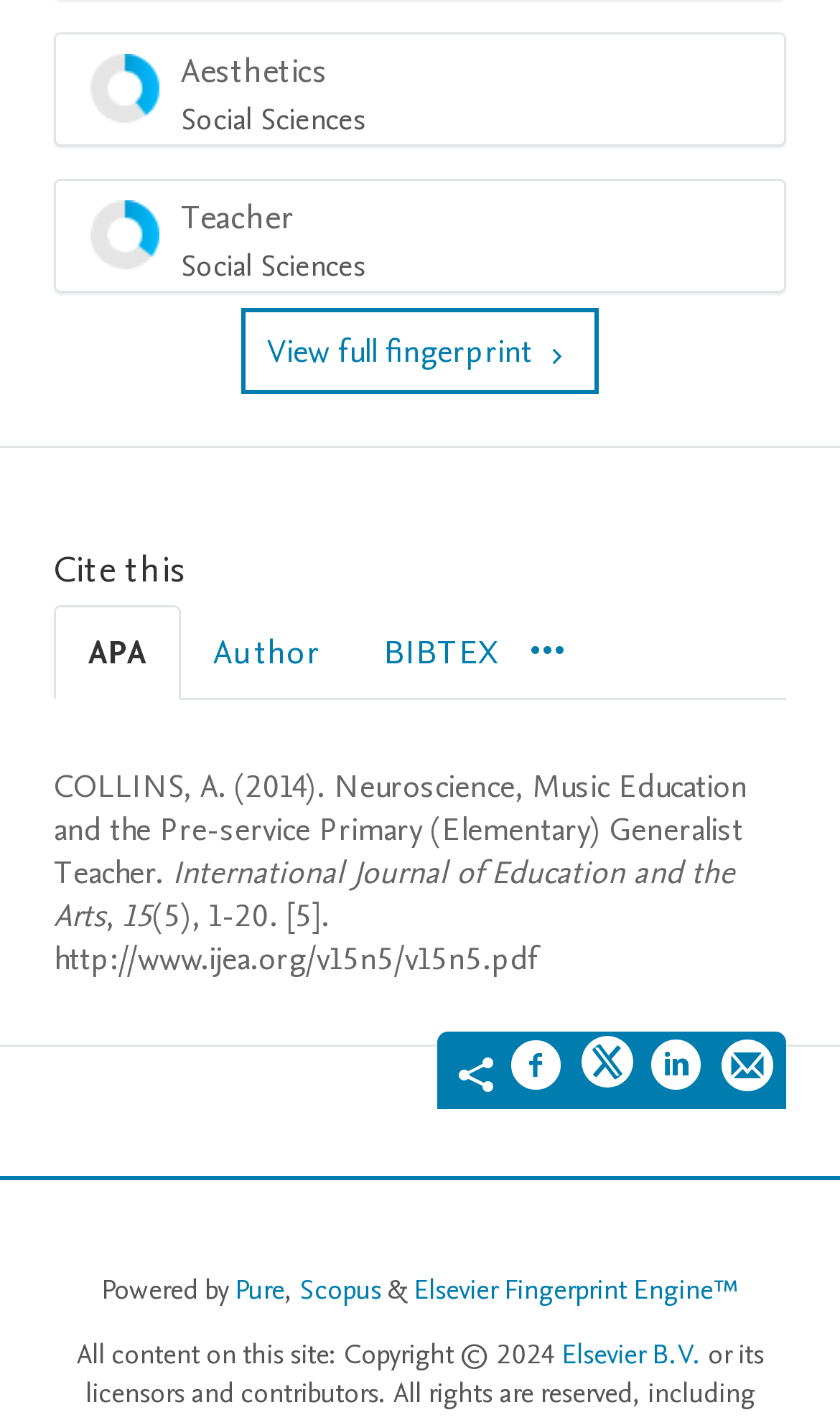What is the title of the cited journal?
Please analyze the image and answer the question with as much detail as possible.

The title of the journal can be found in the 'Cite this' section, where the full citation is provided, including the journal title 'International Journal of Education and the Arts'.